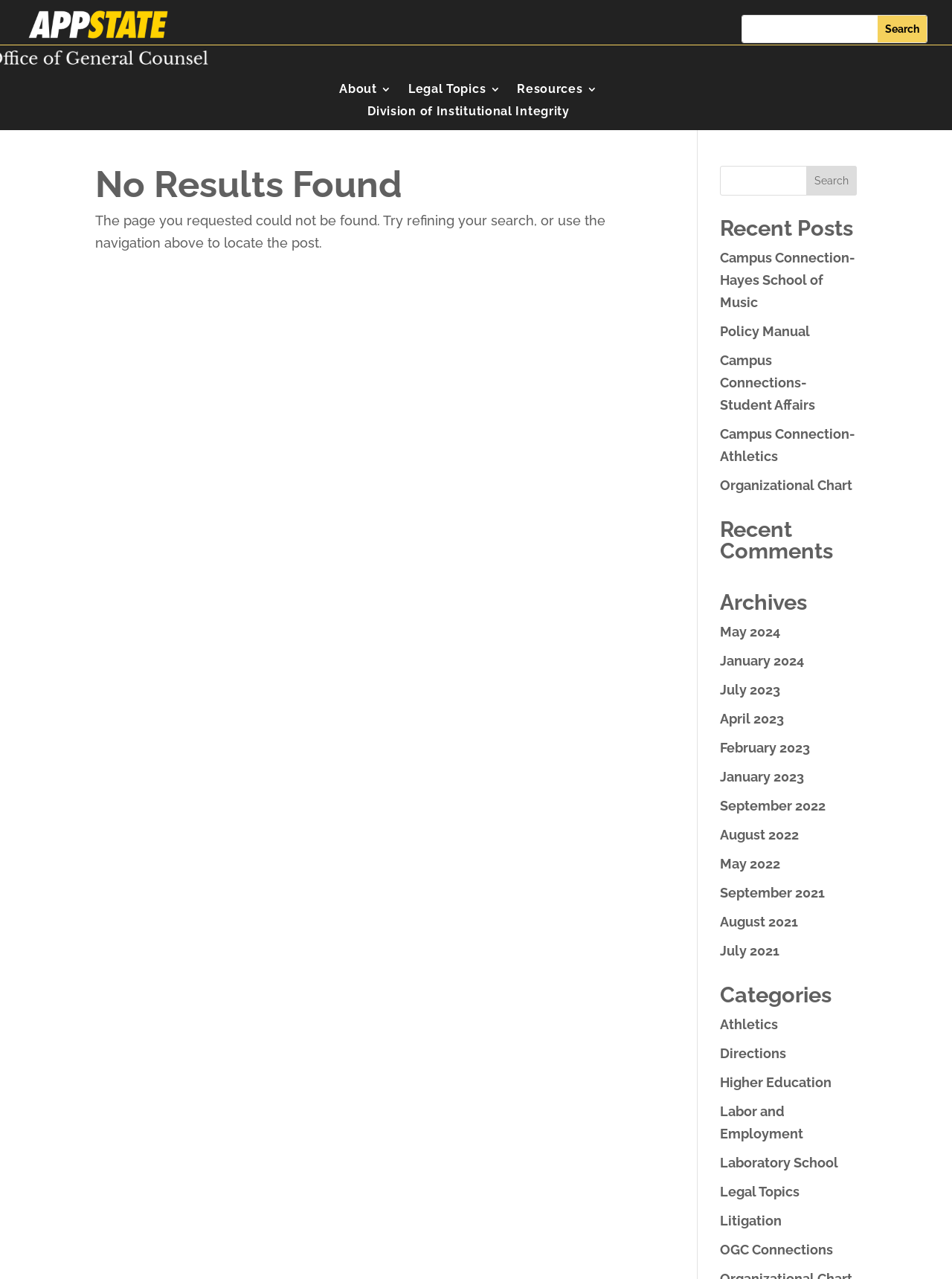What is the logo of Appalachian State University?
Refer to the image and give a detailed answer to the query.

The logo of Appalachian State University is located at the top left corner of the webpage, and it is an image with a link to the university's homepage.